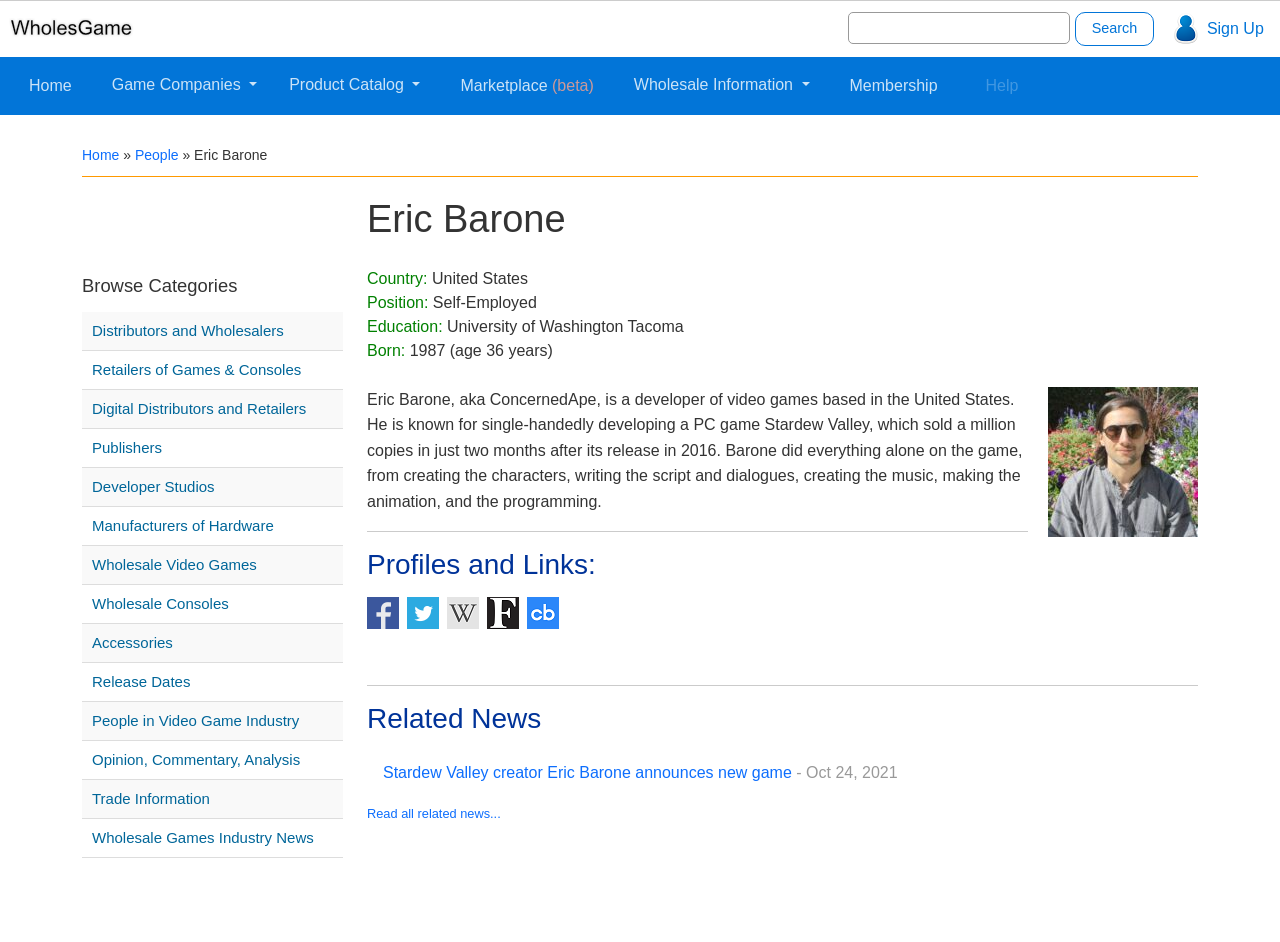From the webpage screenshot, predict the bounding box coordinates (top-left x, top-left y, bottom-right x, bottom-right y) for the UI element described here: Retailers of Games & Consoles

[0.072, 0.38, 0.266, 0.405]